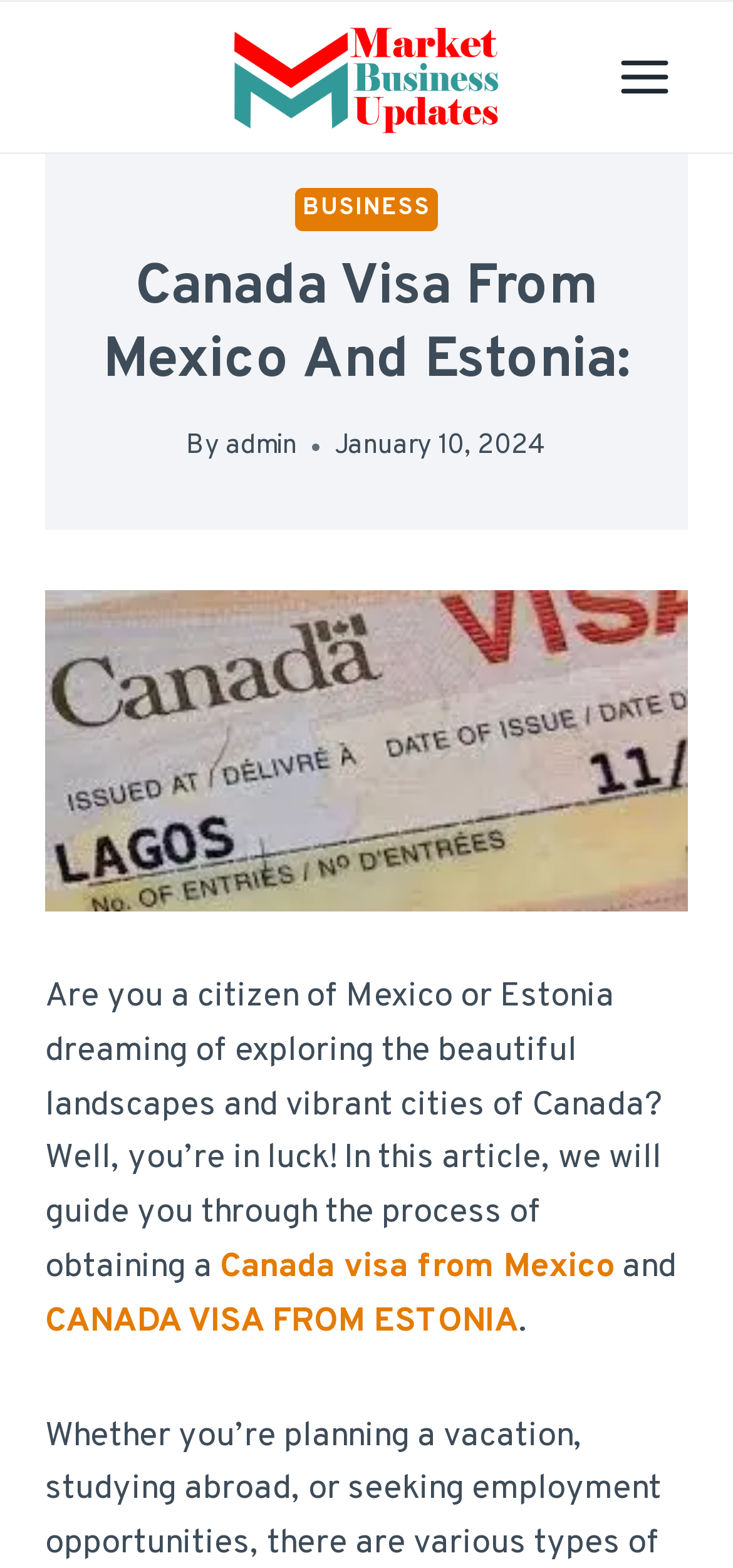Provide the bounding box coordinates, formatted as (top-left x, top-left y, bottom-right x, bottom-right y), with all values being floating point numbers between 0 and 1. Identify the bounding box of the UI element that matches the description: Canada visa from Mexico

[0.3, 0.795, 0.838, 0.822]